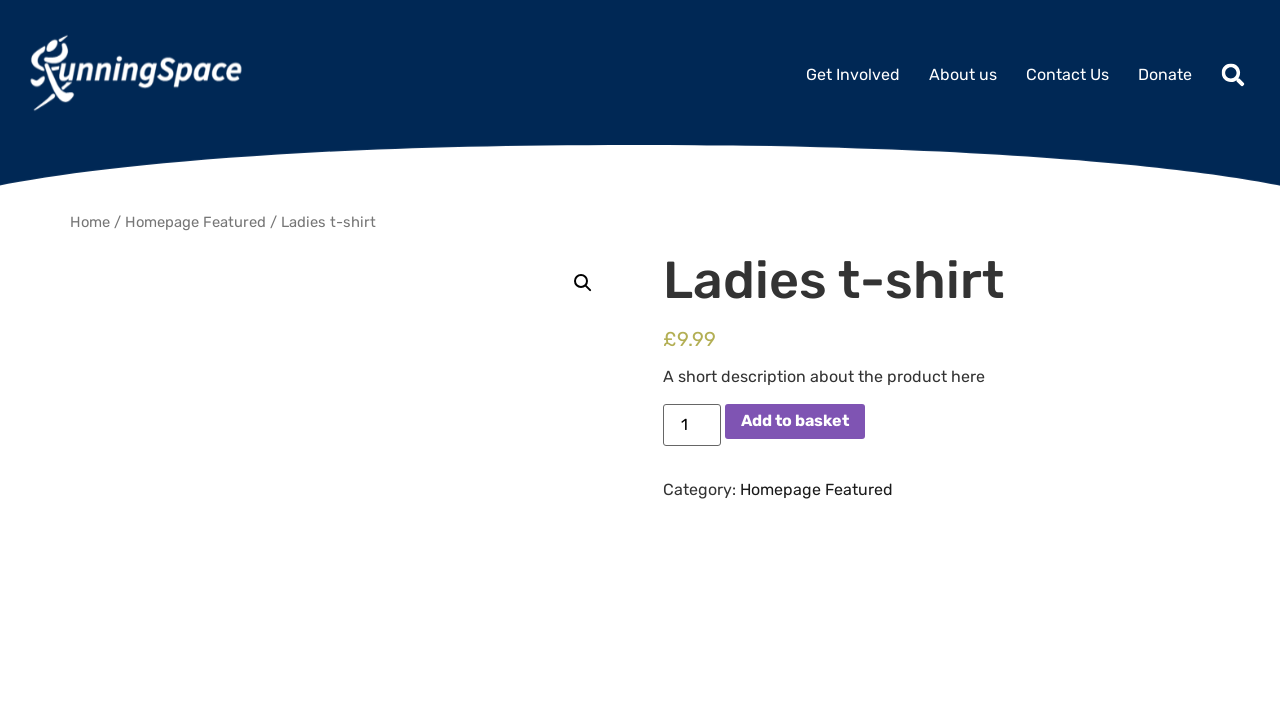Please identify the bounding box coordinates of the element I should click to complete this instruction: 'Click the 'Get Involved' link'. The coordinates should be given as four float numbers between 0 and 1, like this: [left, top, right, bottom].

[0.63, 0.091, 0.703, 0.119]